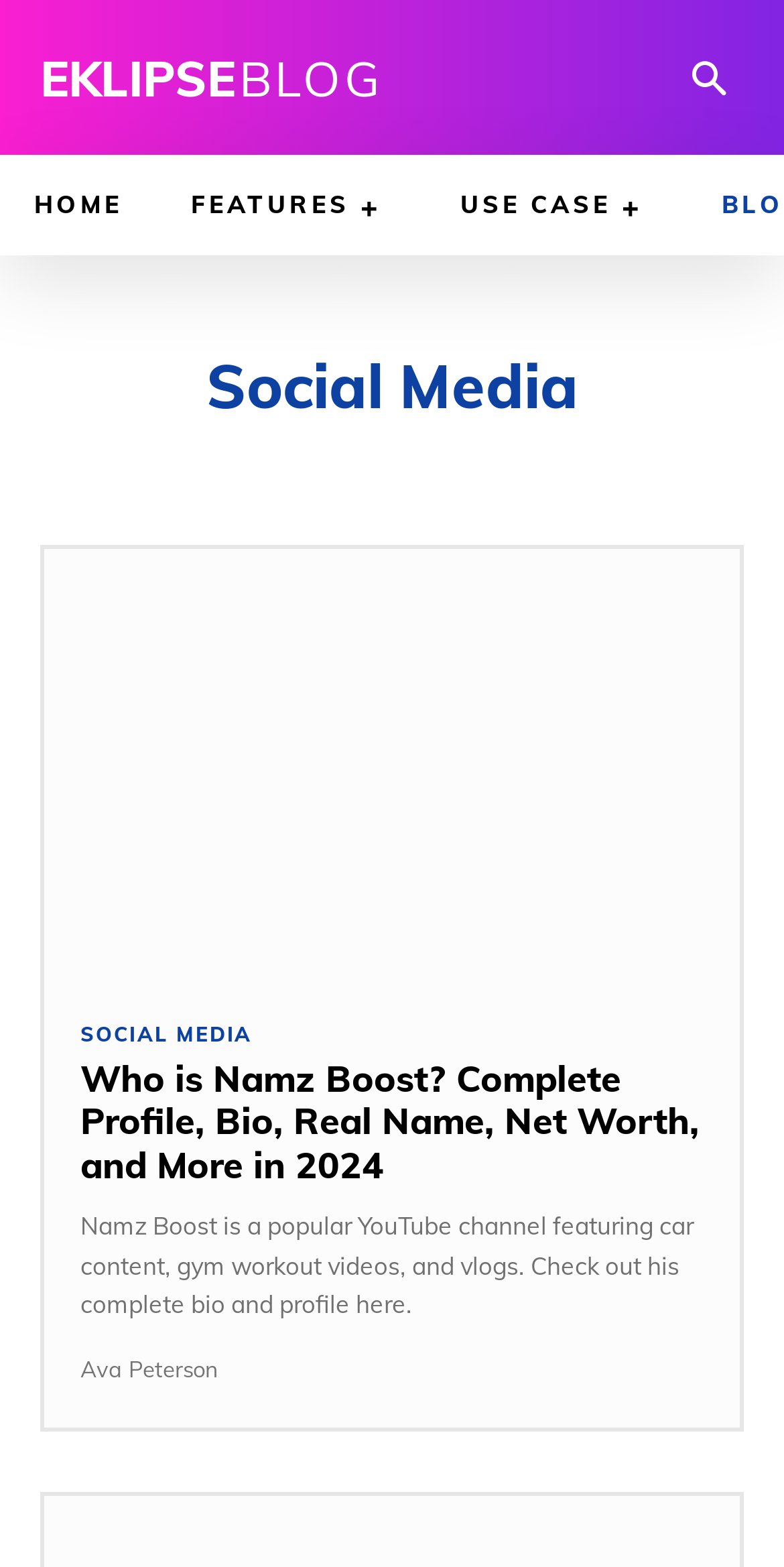Using the webpage screenshot, locate the HTML element that fits the following description and provide its bounding box: "Social Media".

[0.103, 0.654, 0.322, 0.667]